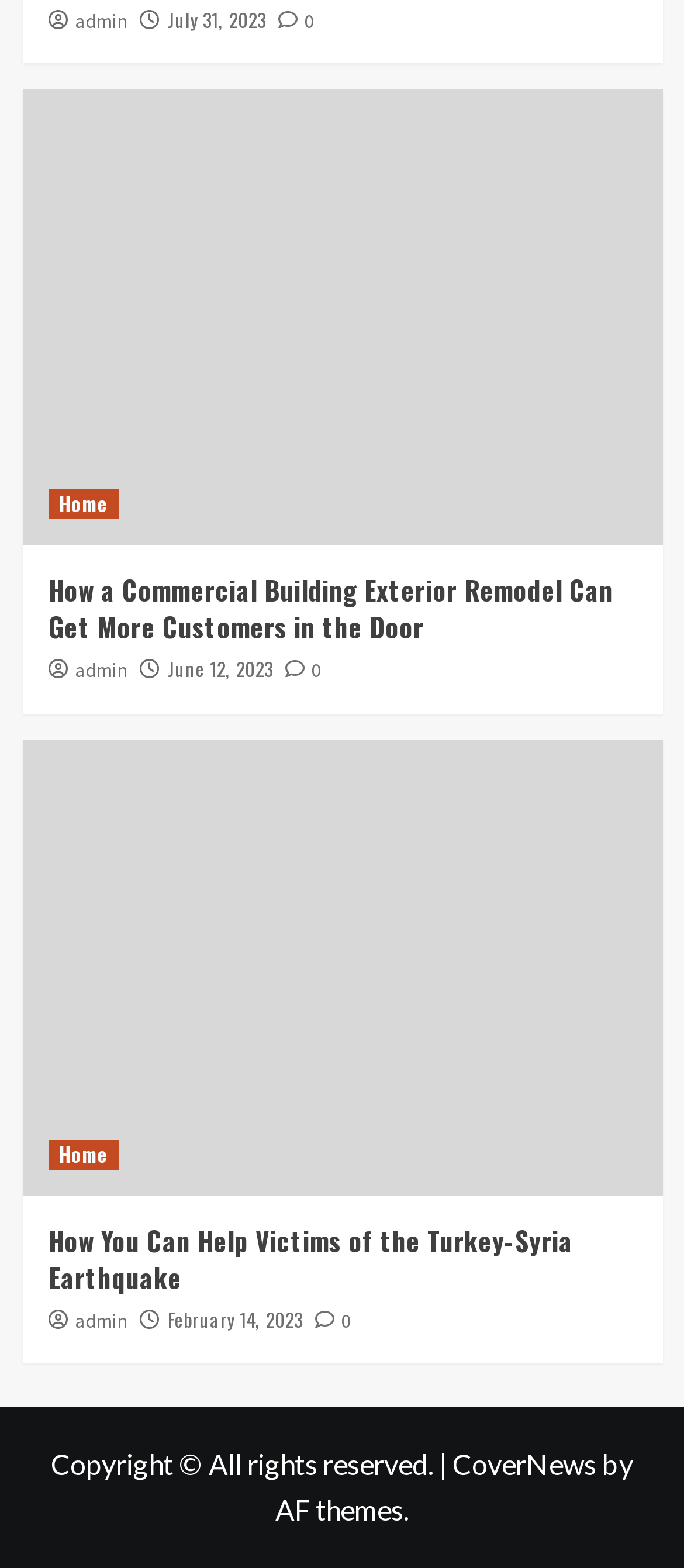Locate the bounding box coordinates of the clickable region necessary to complete the following instruction: "view article about commercial building exterior remodel". Provide the coordinates in the format of four float numbers between 0 and 1, i.e., [left, top, right, bottom].

[0.071, 0.364, 0.896, 0.412]